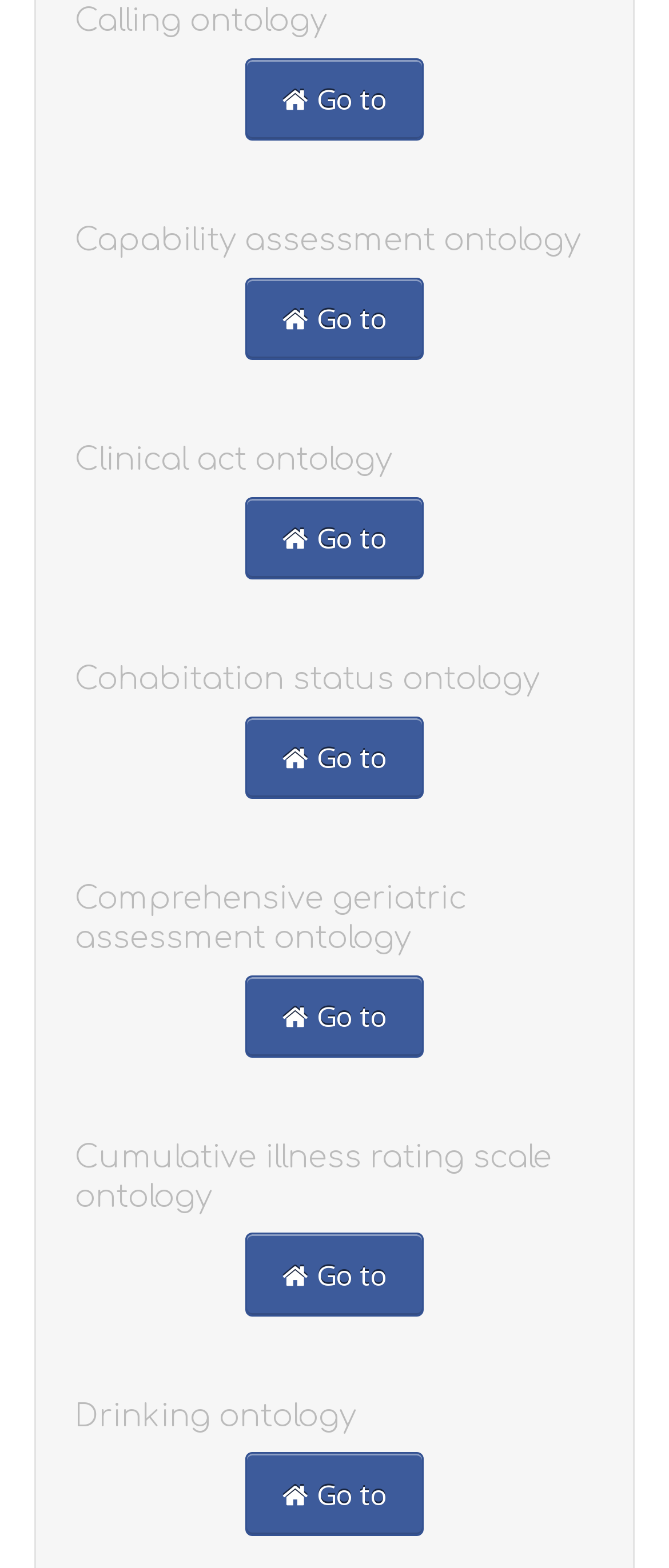Give a succinct answer to this question in a single word or phrase: 
How many 'Go to' links are there?

9